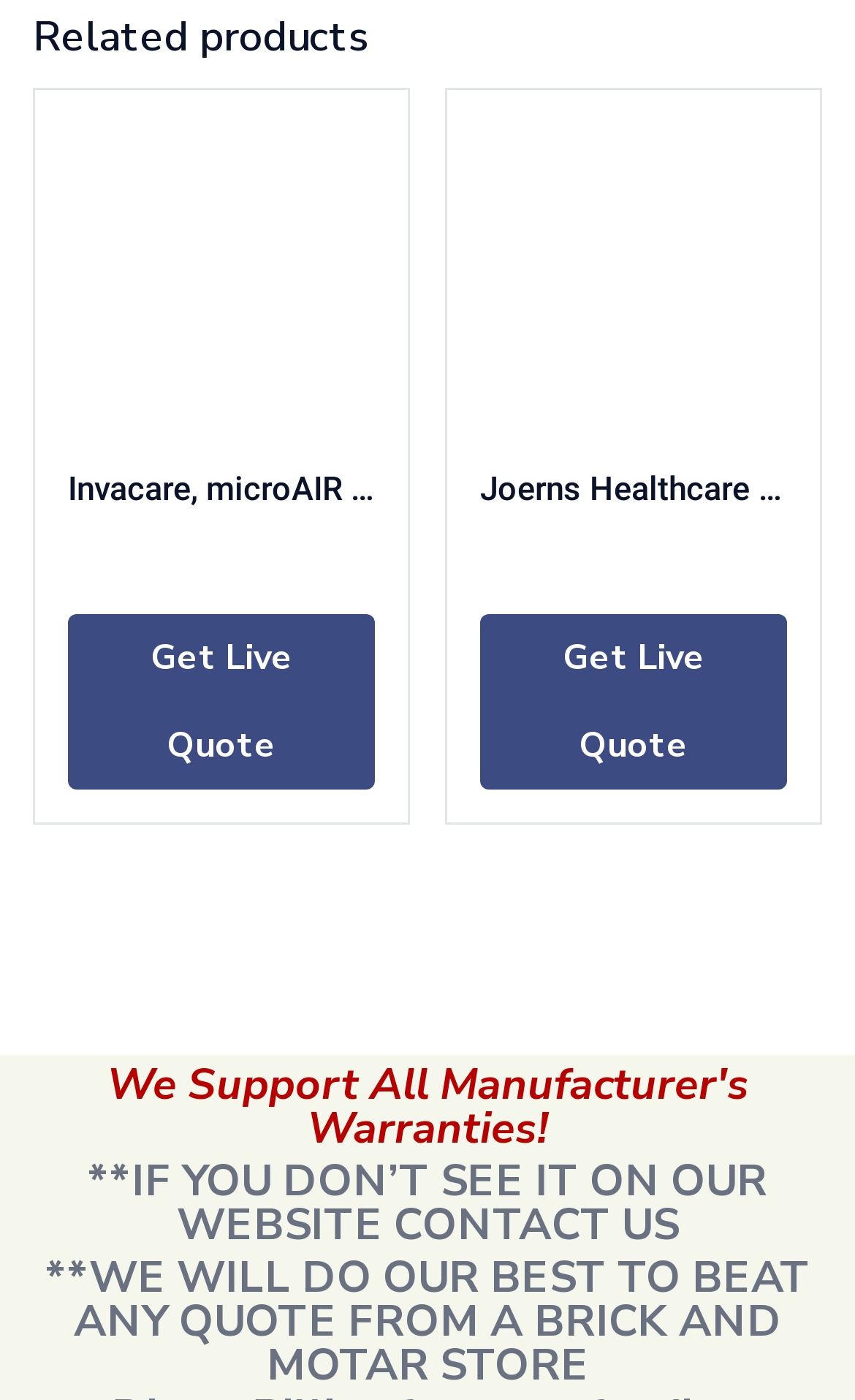What is the price comparison claim?
Based on the screenshot, provide a one-word or short-phrase response.

Beat any quote from a brick and mortar store